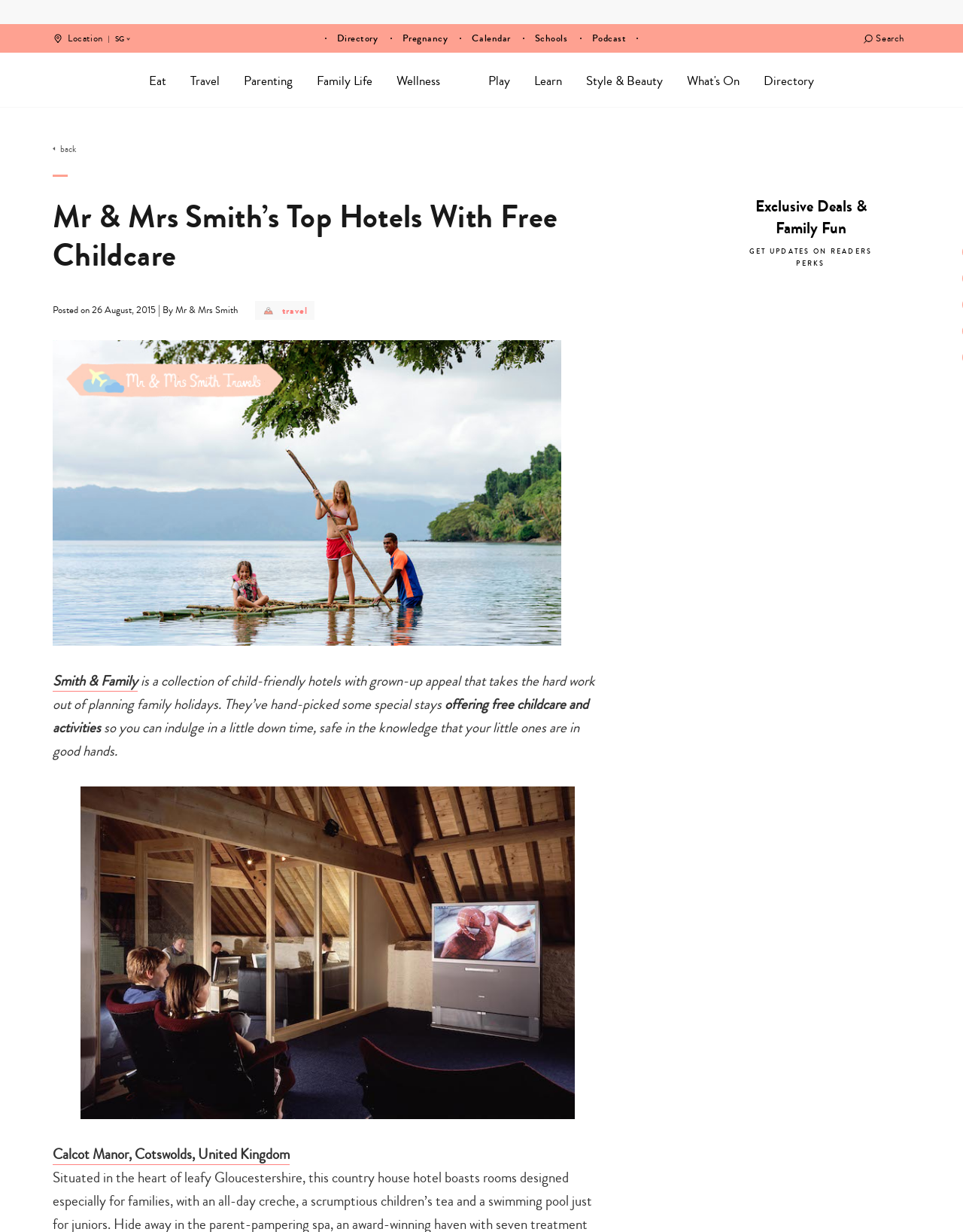What can you do to get updates on readers' perks?
Using the information from the image, give a concise answer in one word or a short phrase.

Subscribe now